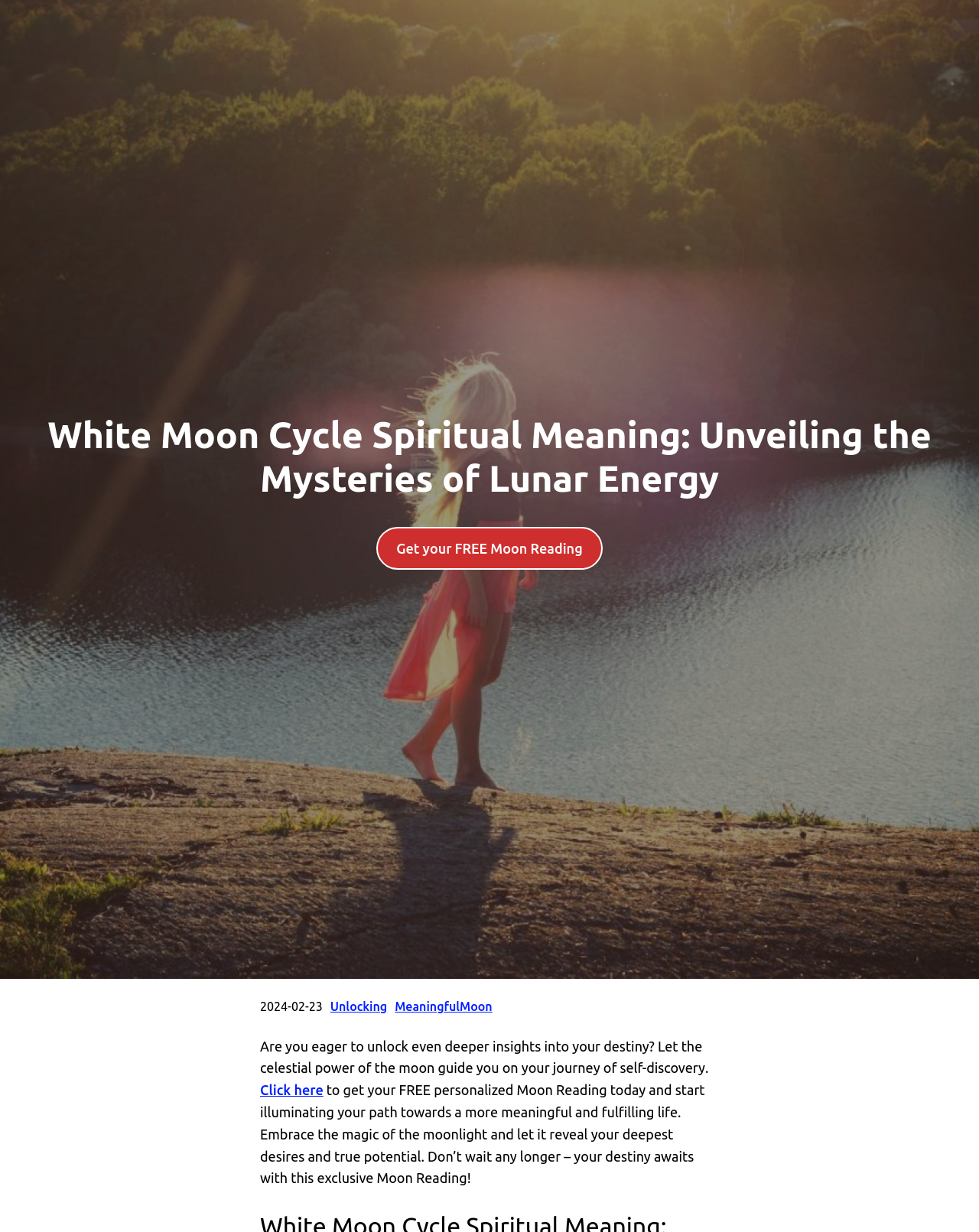What is the date mentioned on the webpage?
Provide an in-depth and detailed explanation in response to the question.

I found the date '2024-02-23' mentioned on the webpage by looking at the time element with bounding box coordinates [0.266, 0.811, 0.33, 0.822] which contains the static text '2024-02-23'.